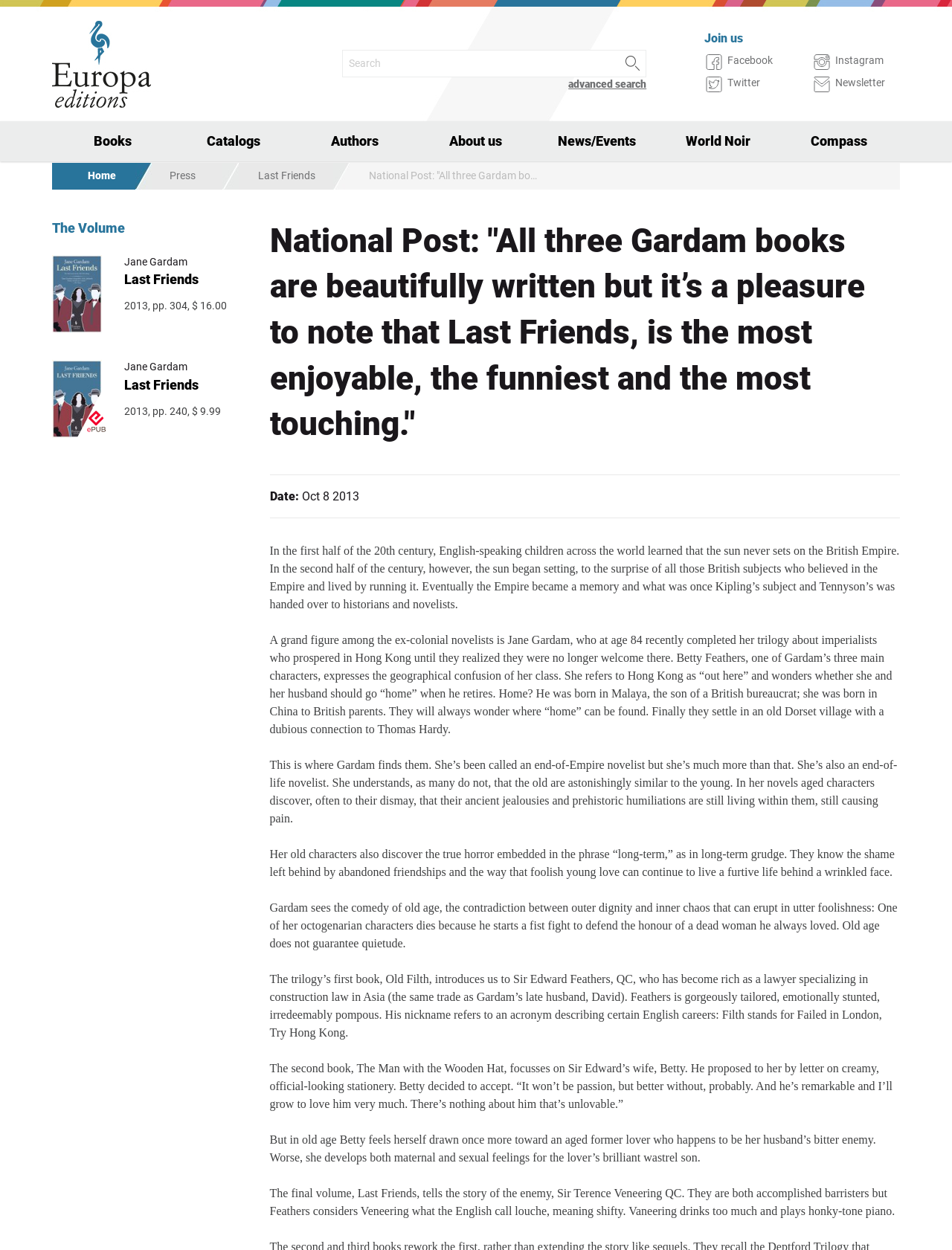Provide a thorough description of the webpage's content and layout.

The webpage is about a book review of Jane Gardam's trilogy, with a focus on the last book, "Last Friends". At the top, there is a heading that reads "National Post" with a quote about the book. Below this, there is a search bar and a link to advanced search. To the right of this, there are social media links, including Facebook, Twitter, and Instagram.

On the left side of the page, there is a navigation menu with links to various sections, including "Books", "Newest", "Forthcoming", "Ebooks", and "By Country". Below this, there are more links to "Catalogs", "Authors", "About us", and "News/Events".

The main content of the page is a review of Jane Gardam's trilogy, with a focus on "Last Friends". The review is divided into several paragraphs, each discussing different aspects of the book. There are also headings that break up the text, including "The Volume" and "Jane Gardam". Throughout the review, there are links to the book's cover and to the author's name.

At the top of the review, there is a heading that reads "Date: Oct 8 2013", indicating when the review was published. The review itself is a lengthy and in-depth analysis of the book, discussing its themes, characters, and plot. There are also quotes from the book scattered throughout the review.

Overall, the webpage is a book review page, with a focus on Jane Gardam's "Last Friends". It provides a detailed analysis of the book, as well as links to related content and social media.